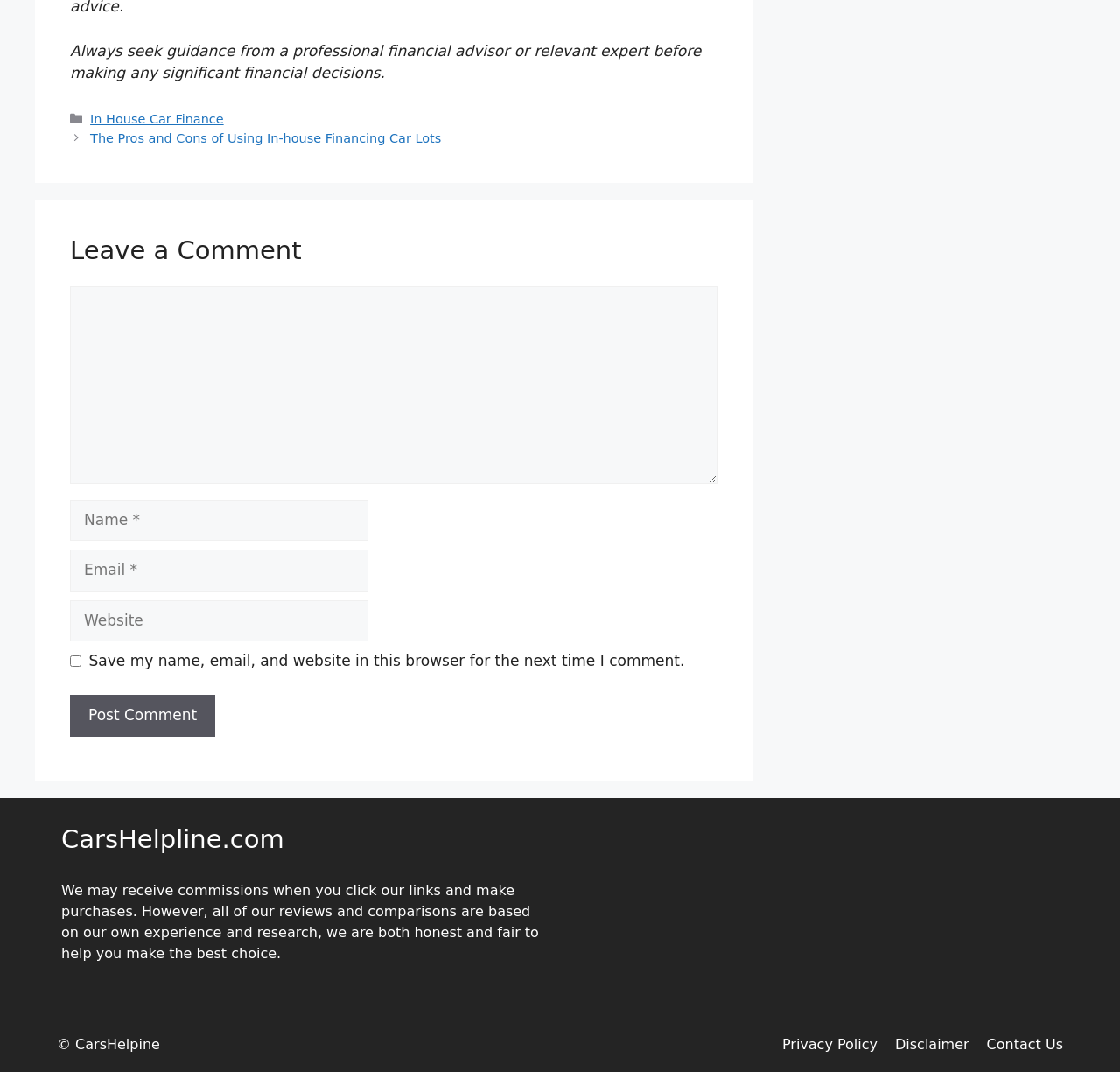Provide a one-word or brief phrase answer to the question:
What is the name of the website?

CarsHelpline.com